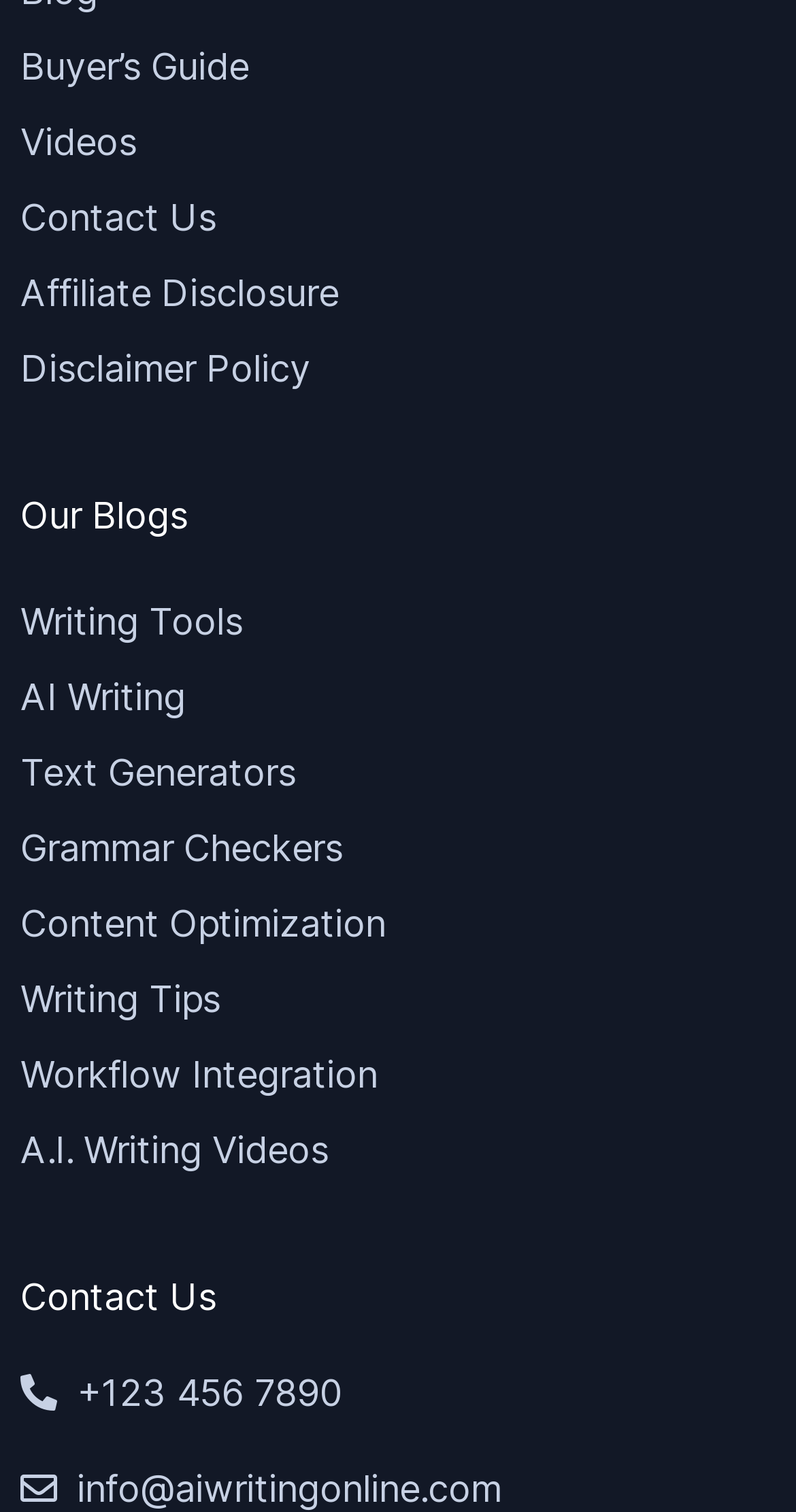Extract the bounding box coordinates for the UI element described as: "Writing Tips".

[0.026, 0.636, 0.879, 0.685]